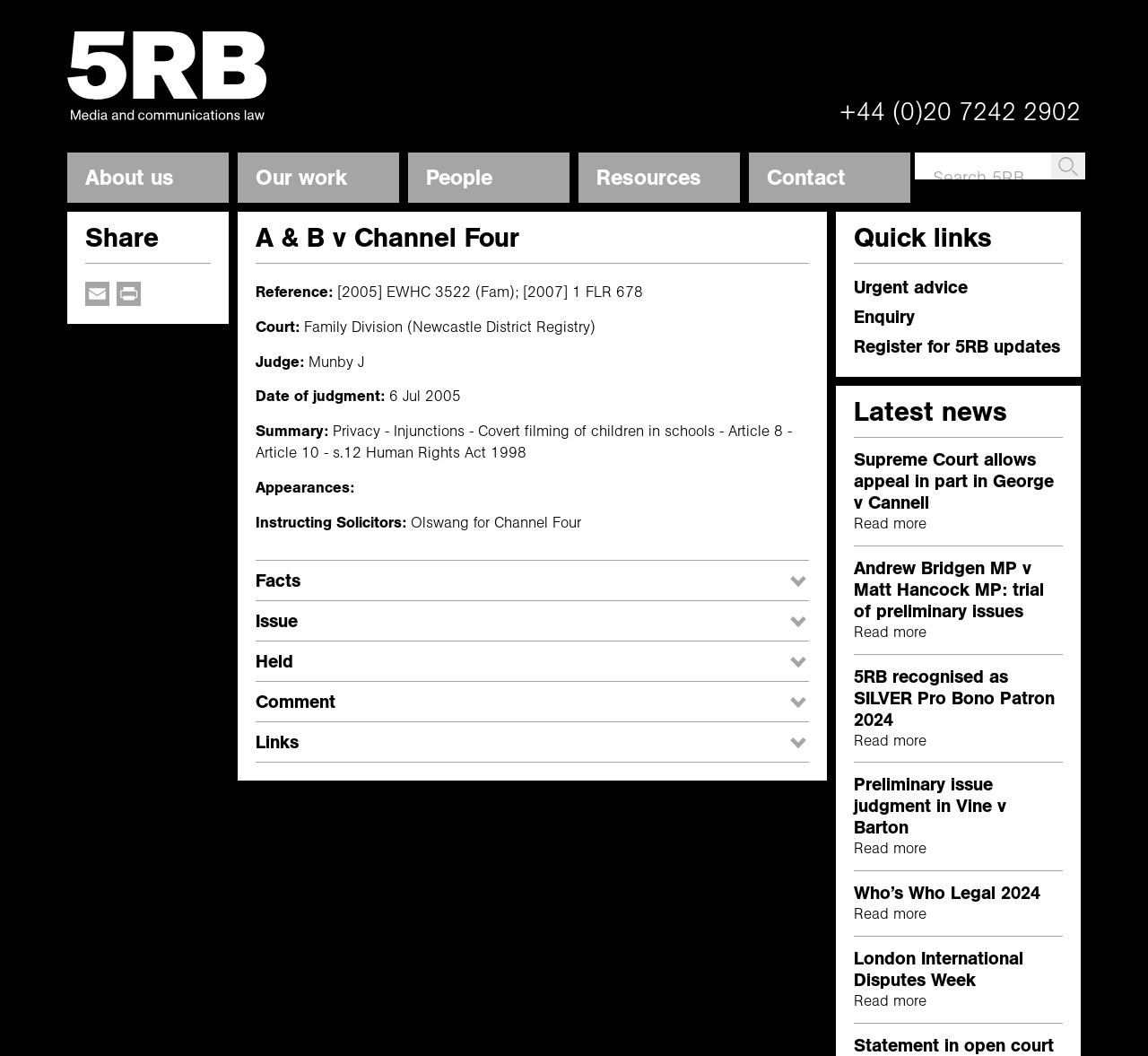How many headings are there in the 'Latest news' section?
Using the visual information, answer the question in a single word or phrase.

5